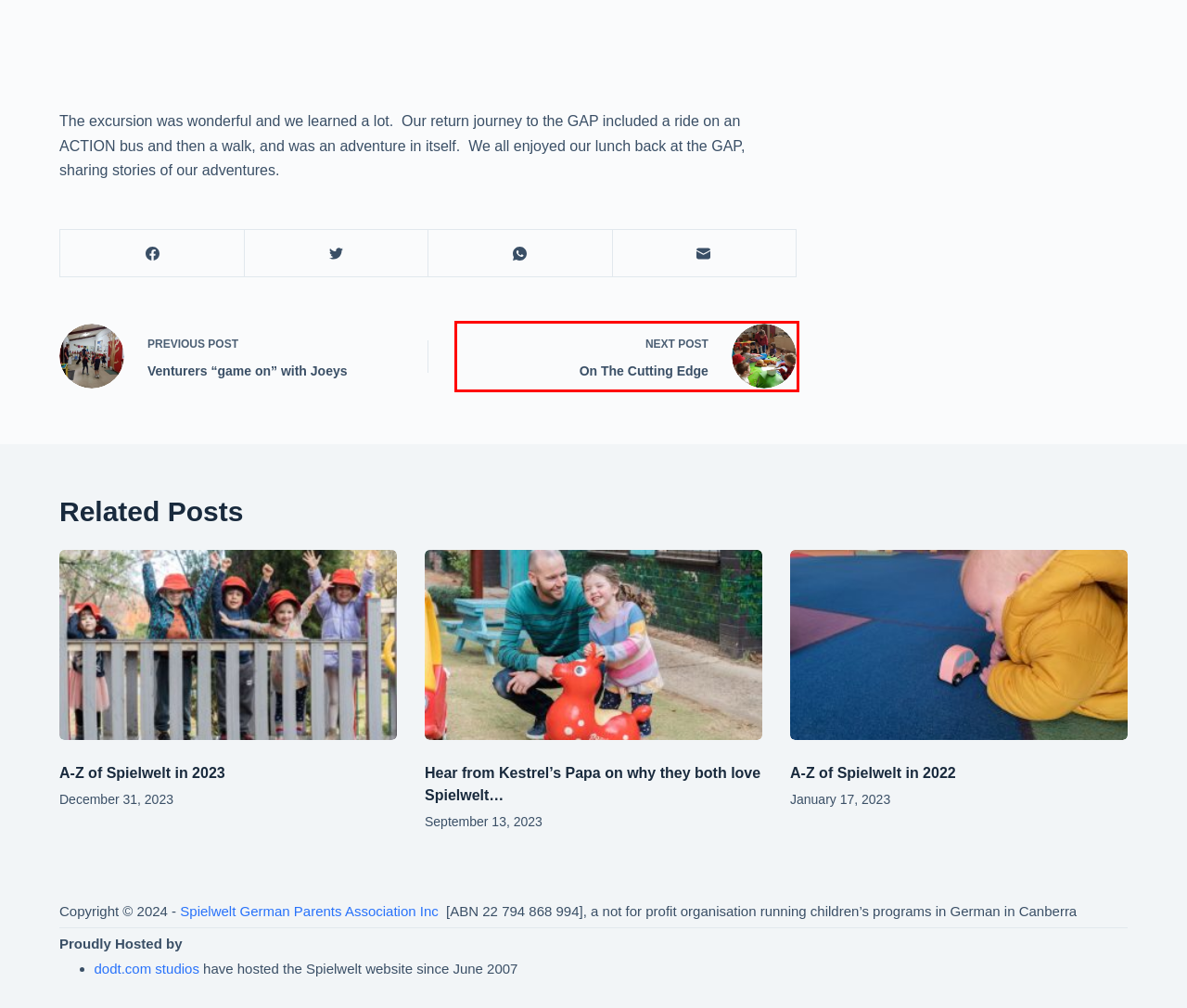Observe the provided screenshot of a webpage that has a red rectangle bounding box. Determine the webpage description that best matches the new webpage after clicking the element inside the red bounding box. Here are the candidates:
A. Events – Spielwelt German Parents Association
B. Where to find us – Spielwelt German Parents Association
C. On The Cutting Edge – Spielwelt German Parents Association
D. A-Z of Spielwelt in 2022 – Spielwelt German Parents Association
E. Lisa St – Spielwelt German Parents Association
F. Hear from Kestrel’s Papa on why they both love Spielwelt… – Spielwelt German Parents Association
G. Venturers “game on” with Joeys – Spielwelt German Parents Association
H. A-Z of Spielwelt in 2023 – Spielwelt German Parents Association

C